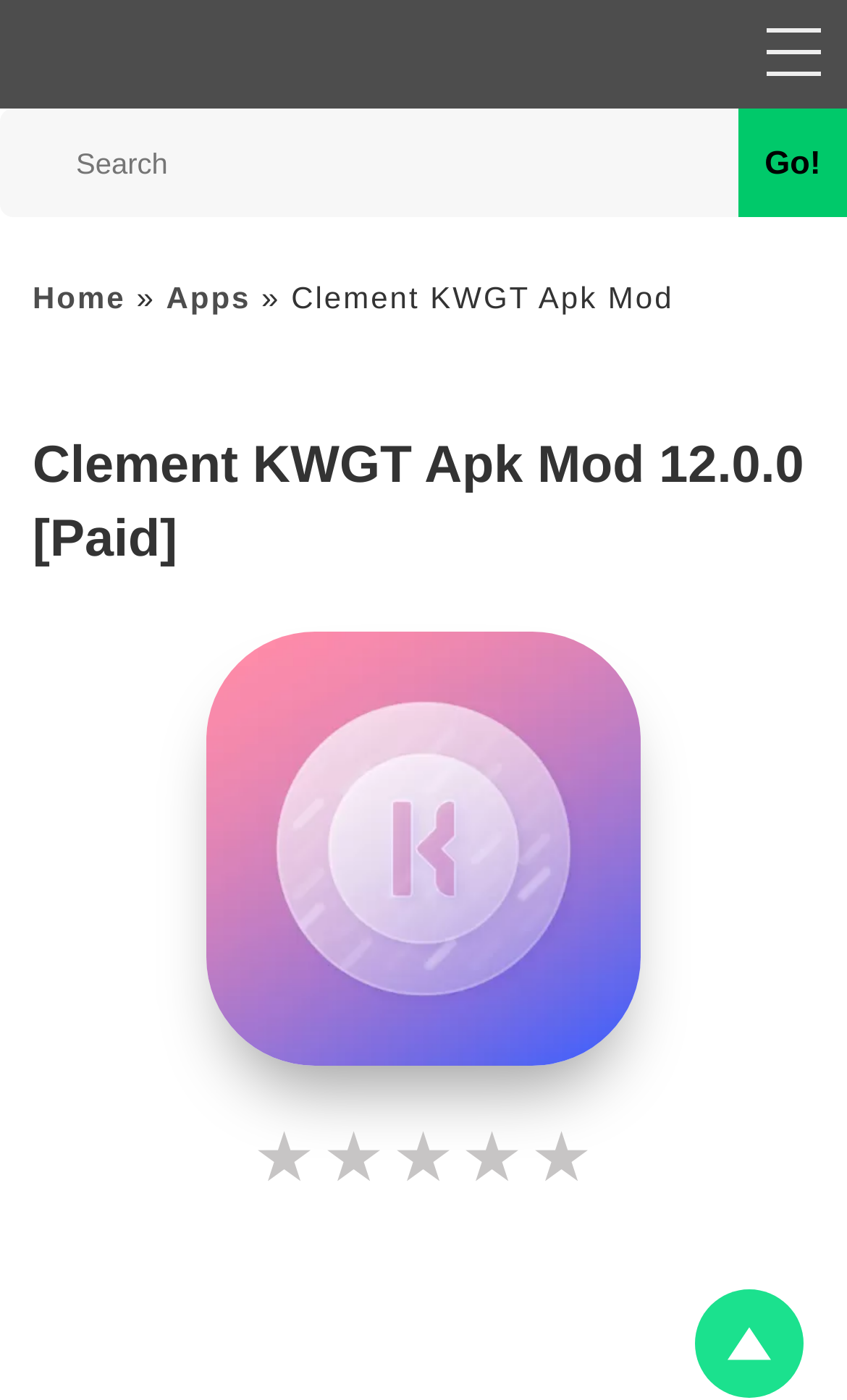Please identify the bounding box coordinates of the area that needs to be clicked to follow this instruction: "search for apps".

[0.0, 0.241, 1.0, 0.323]